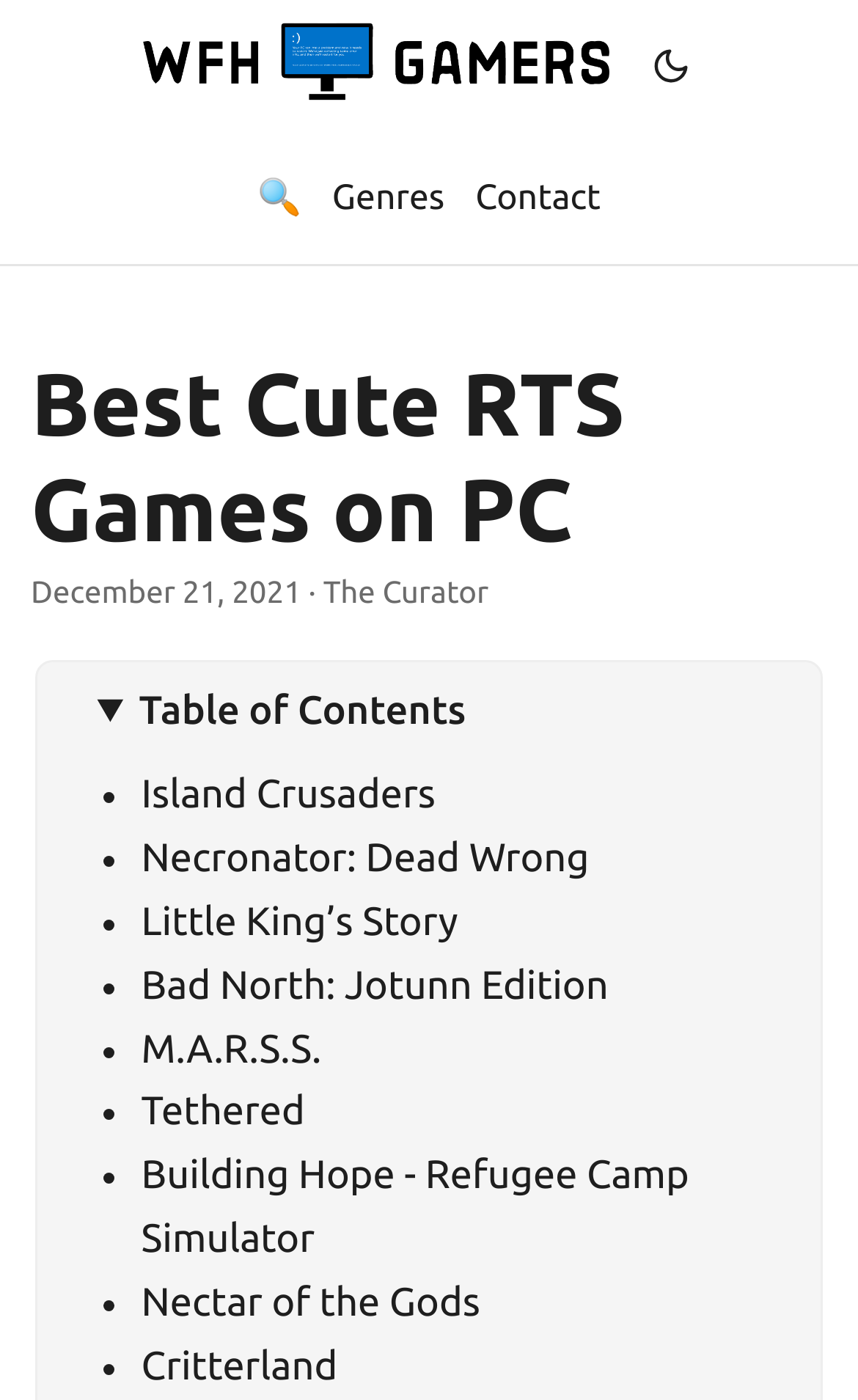Can you determine the main header of this webpage?

Best Cute RTS Games on PC